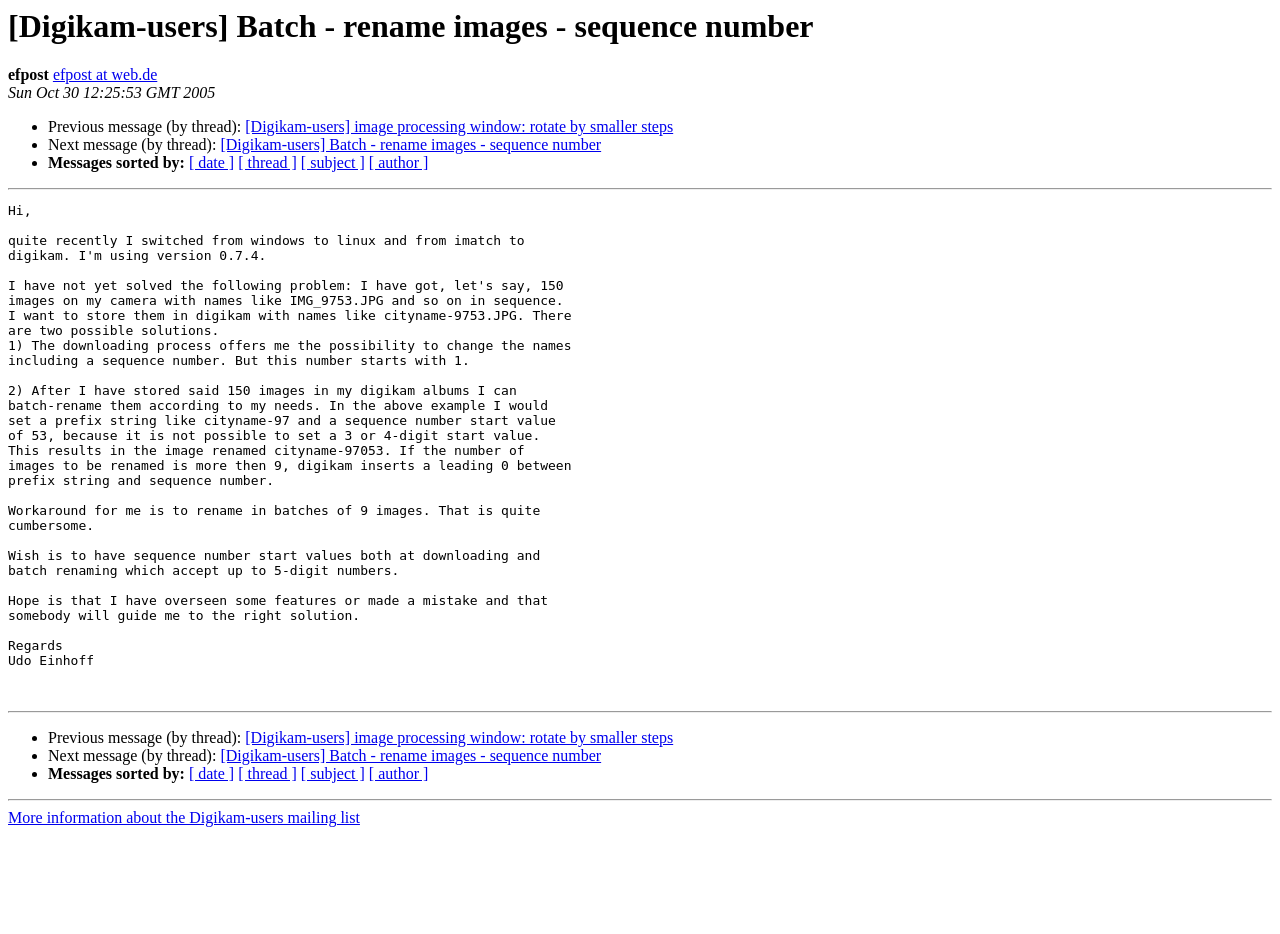Elaborate on the webpage's design and content in a detailed caption.

This webpage appears to be an archived email thread from the Digikam-users mailing list. At the top, there is a heading with the title "[Digikam-users] Batch - rename images - sequence number" which is also the title of the webpage. Below the heading, there is a line of text showing the sender's information, "efpost at web.de", along with the date and time the email was sent, "Sun Oct 30 12:25:53 GMT 2005".

The main content of the webpage is divided into two sections, separated by horizontal lines. The first section contains a list of links to previous and next messages in the thread, with labels "Previous message (by thread):" and "Next message (by thread):". There are also links to sort the messages by date, thread, subject, or author.

The second section, located at the bottom of the page, contains the same list of links as the first section, but with slightly different formatting. There is also a link to "More information about the Digikam-users mailing list" at the very bottom of the page.

Throughout the webpage, there are several list markers ("•") used to indicate the start of each list item. The overall layout is organized, with clear headings and concise text, making it easy to navigate and read.